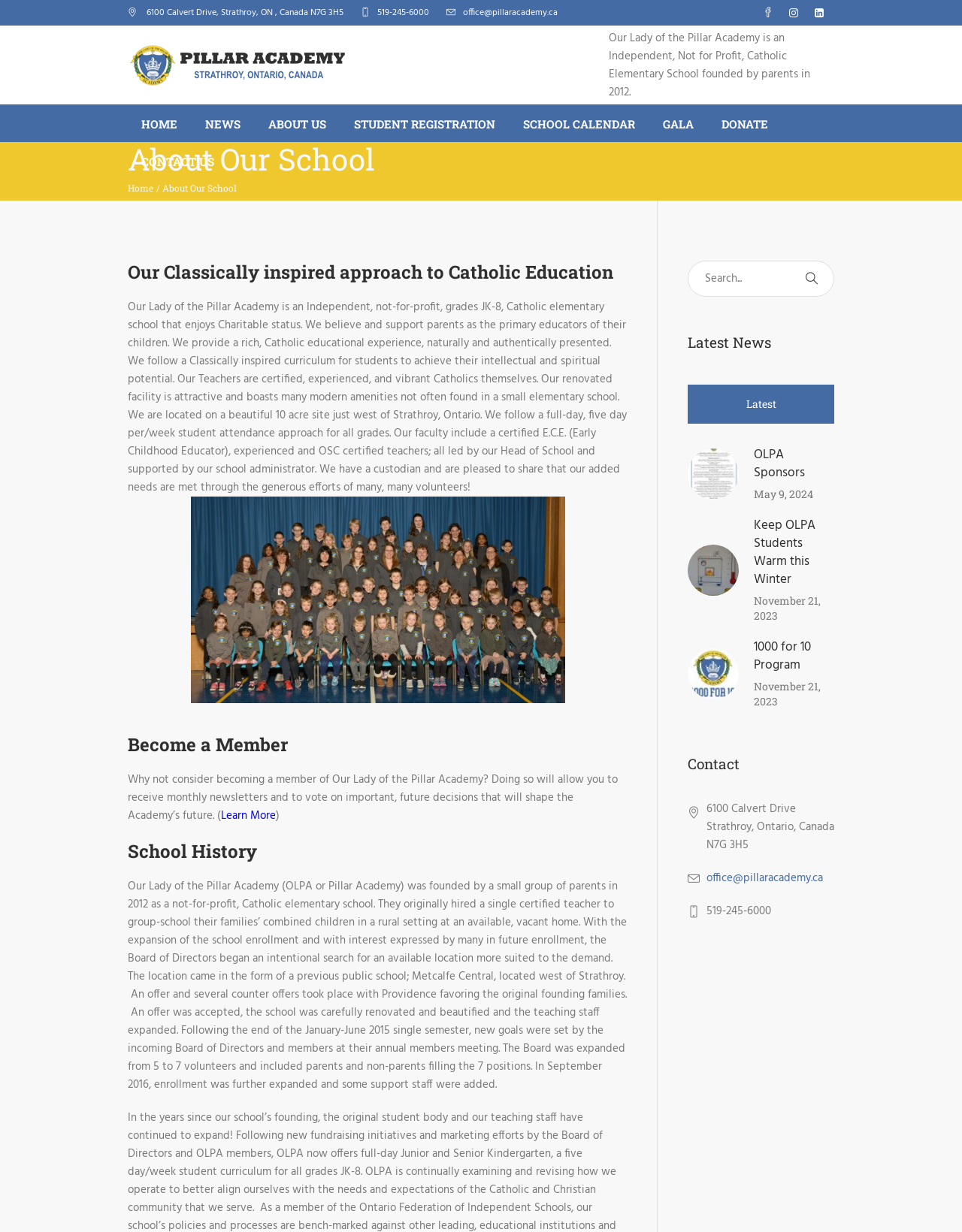Respond to the question below with a concise word or phrase:
What type of school is Pillar Academy Strathroy?

Catholic elementary school